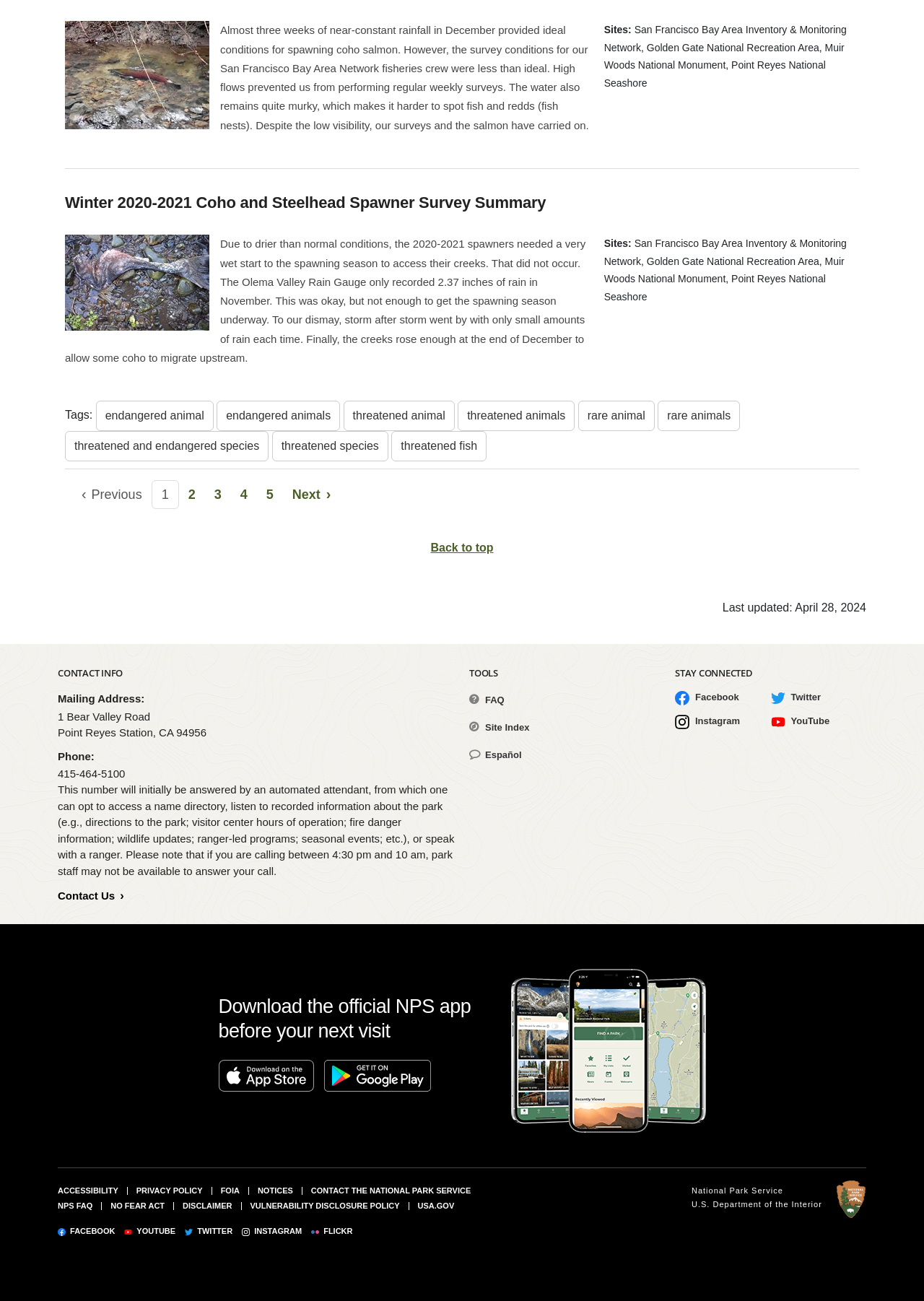Use a single word or phrase to answer the question: What is the purpose of the 'Pagination' section?

To navigate between pages